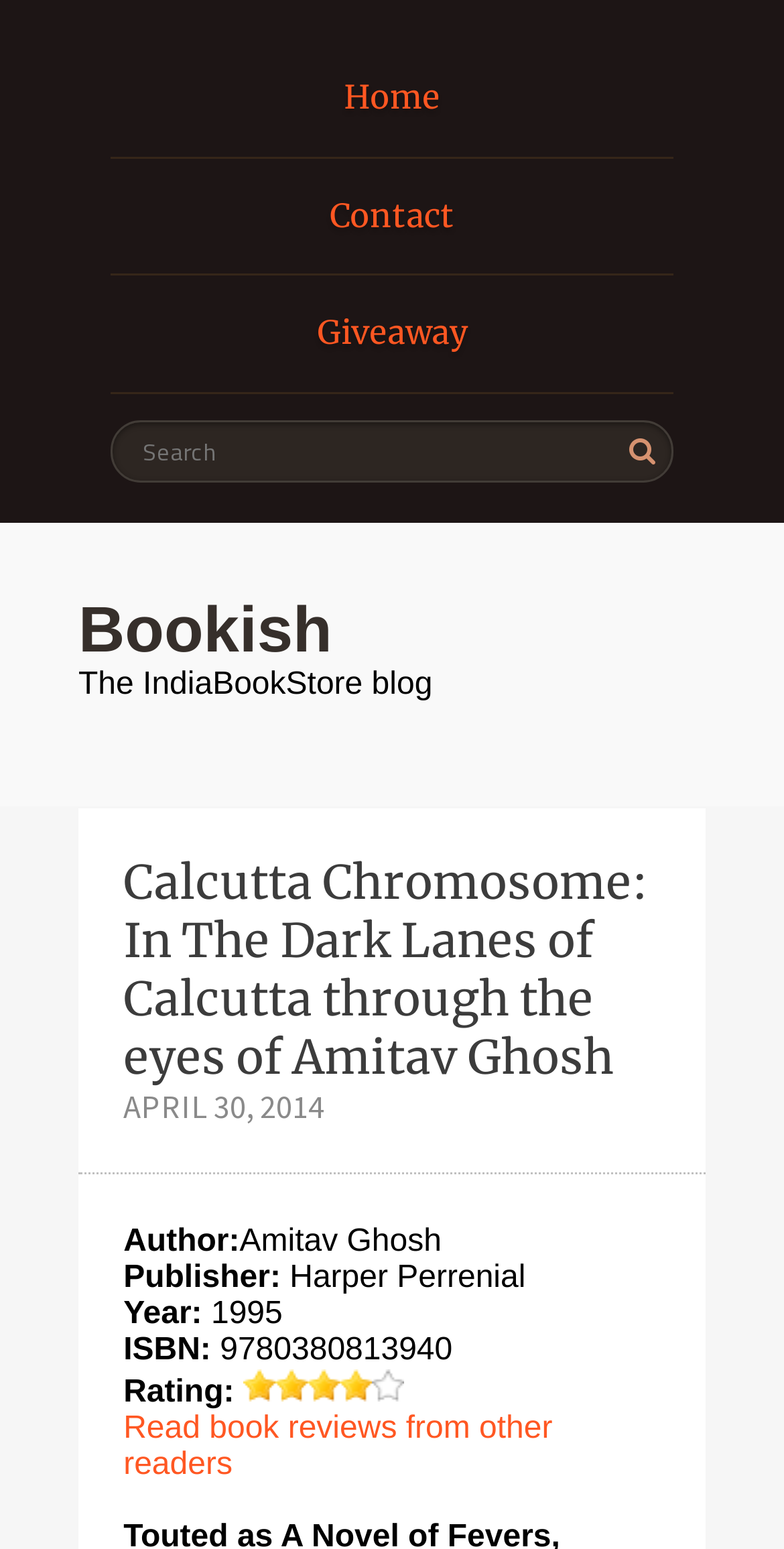What is the publication year of the book?
Provide a short answer using one word or a brief phrase based on the image.

1995